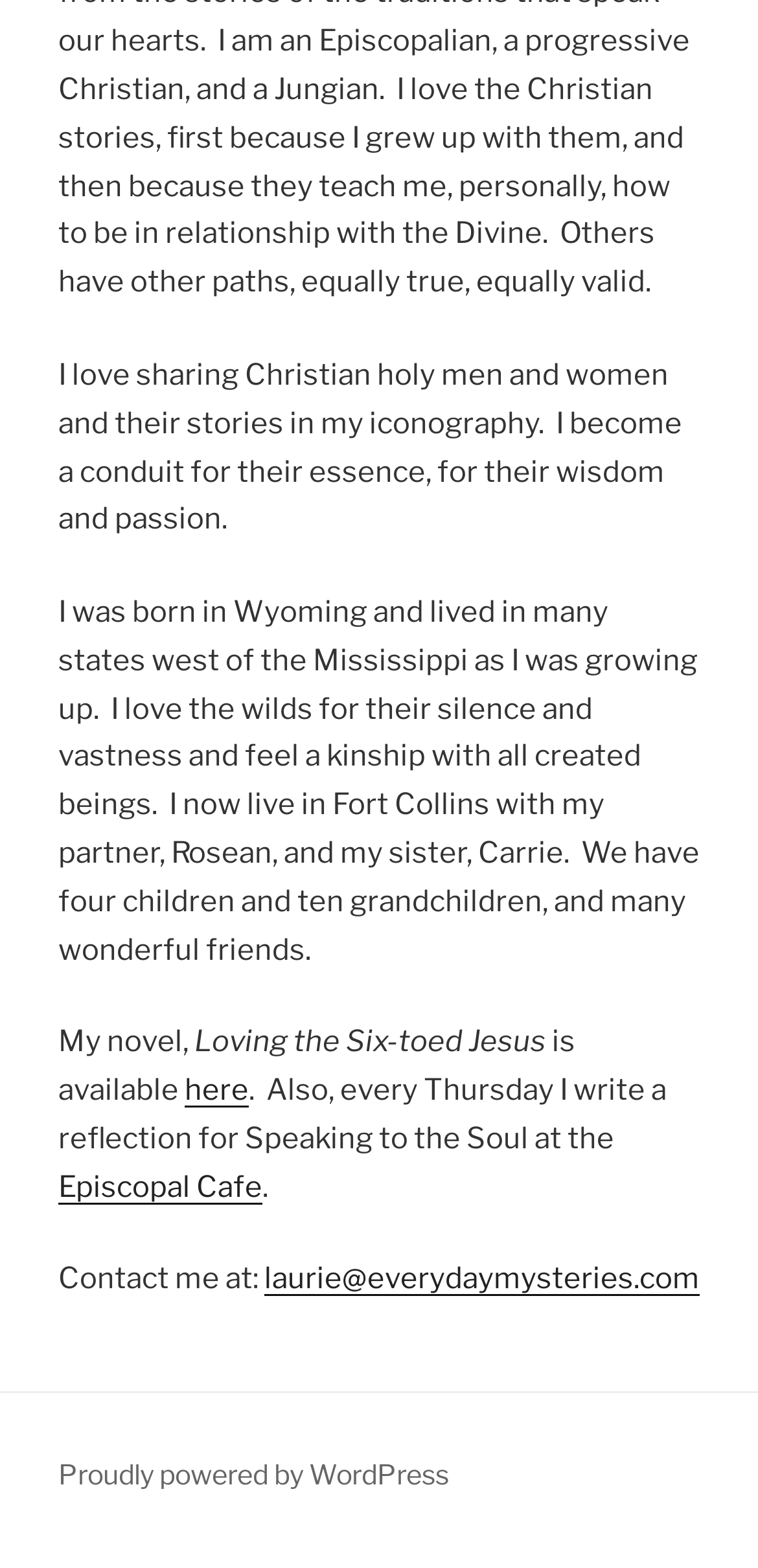What is the author's occupation?
From the image, provide a succinct answer in one word or a short phrase.

Iconographer